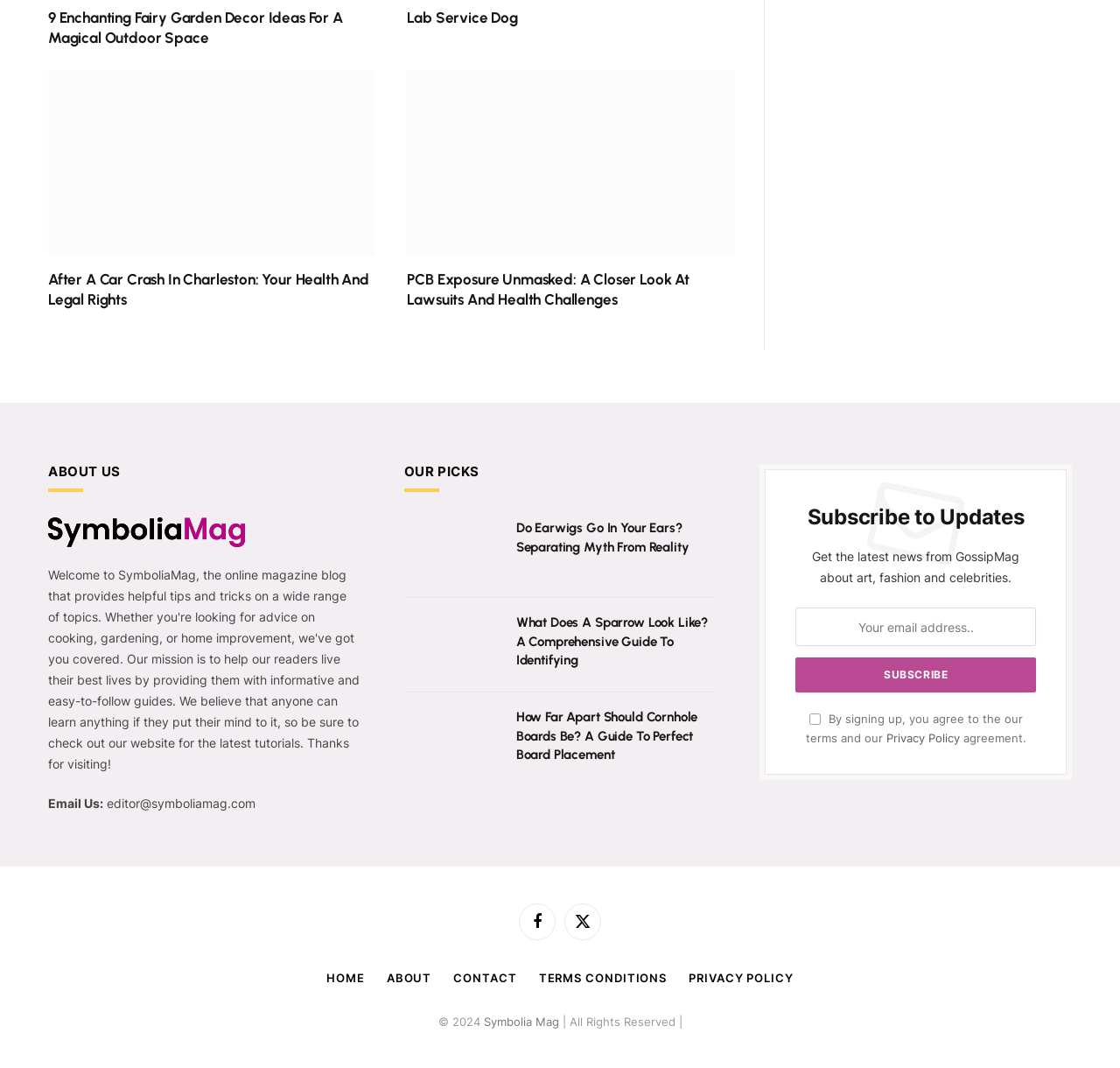Respond to the question below with a concise word or phrase:
What is the email address to contact the website?

editor@symboliamag.com